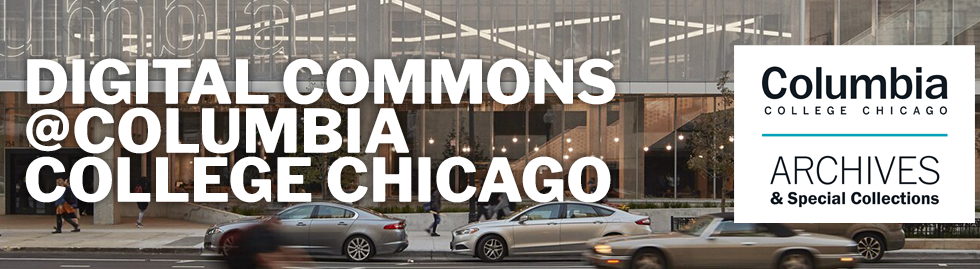Provide your answer to the question using just one word or phrase: What is the focus of the 'ARCHIVES & Special Collections'?

Cultural heritage